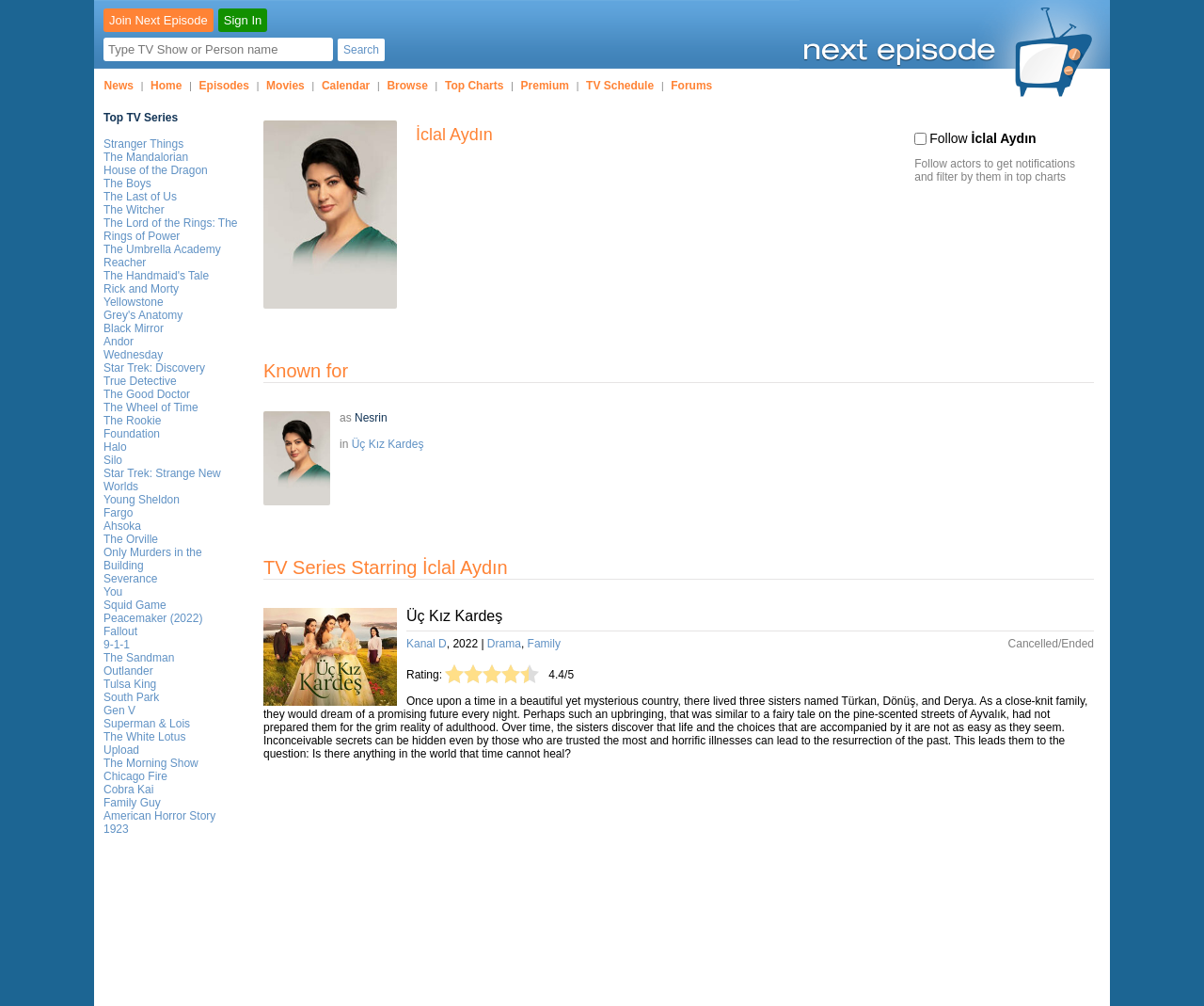Indicate the bounding box coordinates of the element that needs to be clicked to satisfy the following instruction: "Check the TV schedule". The coordinates should be four float numbers between 0 and 1, i.e., [left, top, right, bottom].

[0.487, 0.078, 0.543, 0.091]